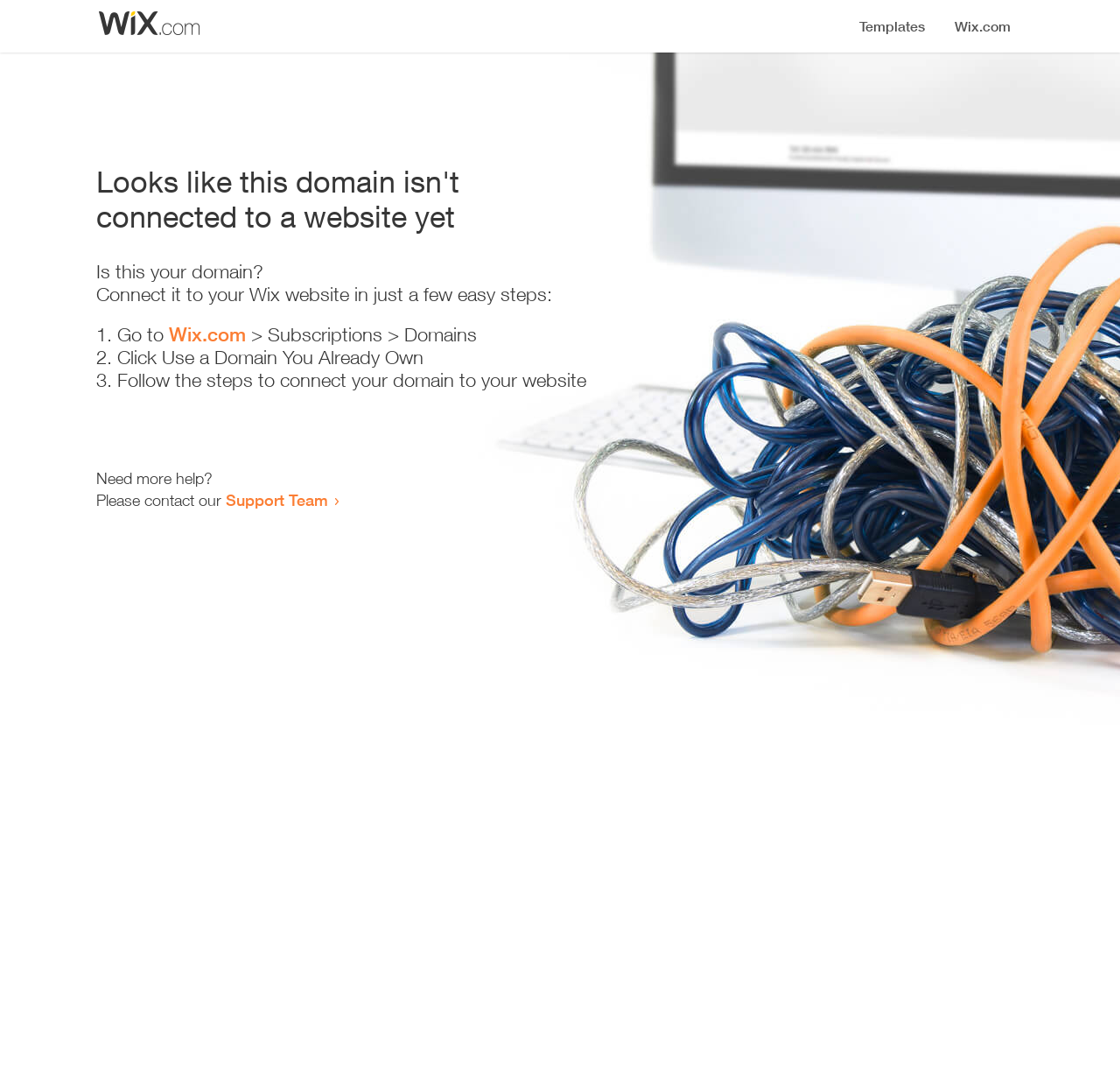From the details in the image, provide a thorough response to the question: How many steps are required to connect the domain to a website?

The webpage provides a list of steps to connect the domain to a website, which includes three list markers '1.', '2.', and '3.'.